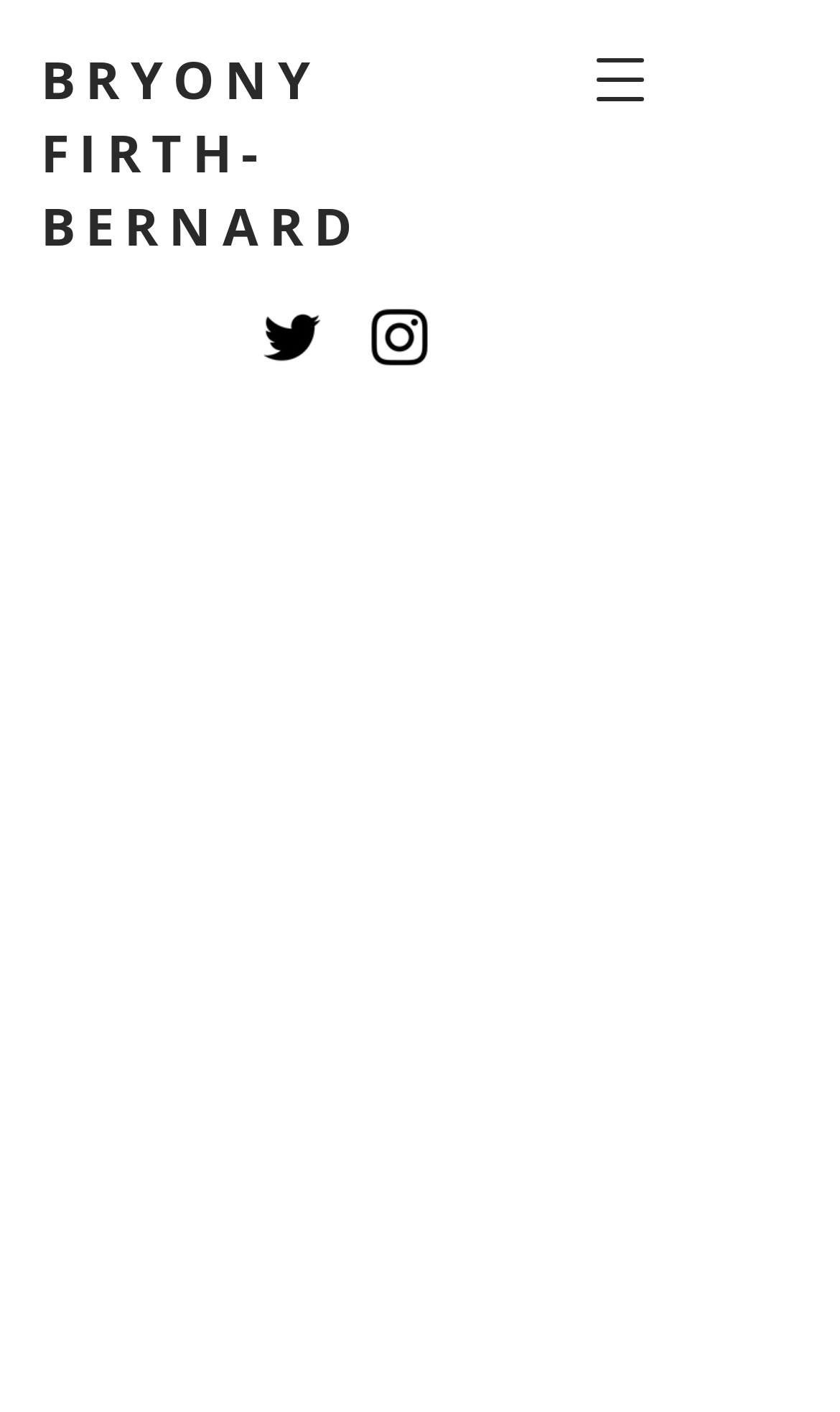Provide the bounding box coordinates for the specified HTML element described in this description: "BRYONY FIRTH-BERNARD". The coordinates should be four float numbers ranging from 0 to 1, in the format [left, top, right, bottom].

[0.049, 0.031, 0.432, 0.186]